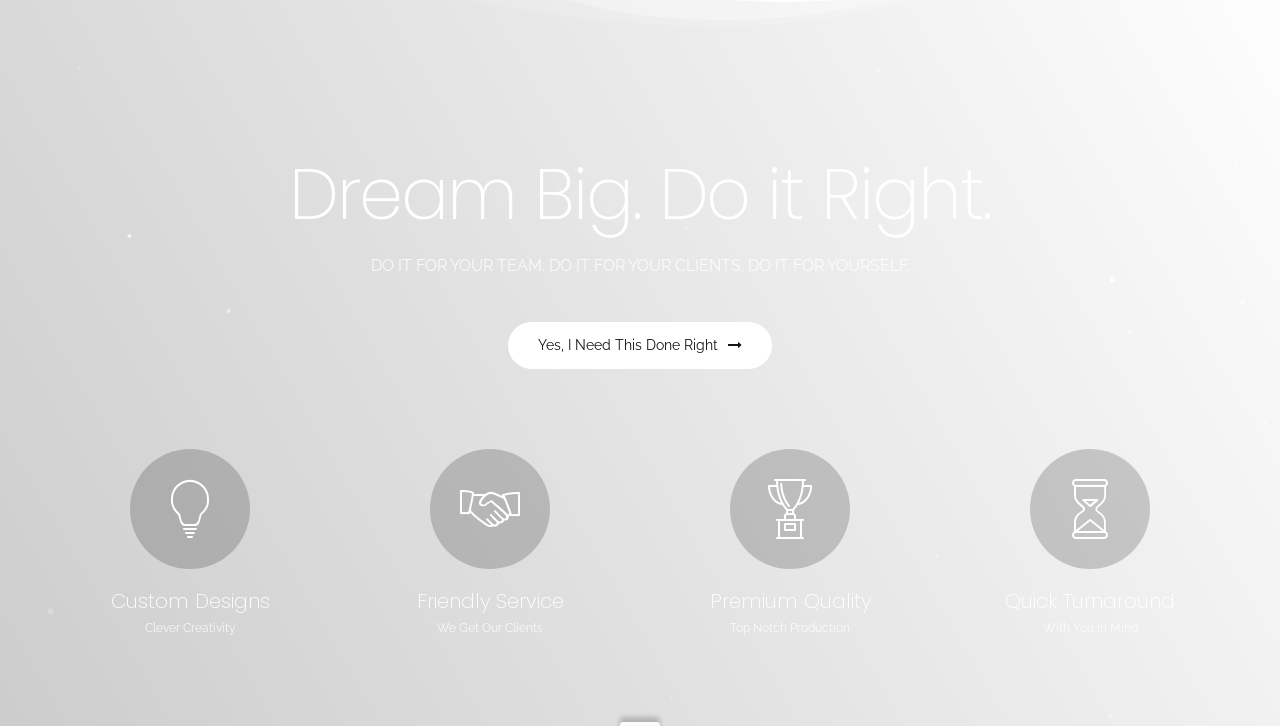Using the information in the image, give a comprehensive answer to the question: 
What is the emphasis of the 'Premium Quality' section?

The 'Premium Quality' section is emphasized with the text 'Top Notch Production', which suggests that the webpage is highlighting the high quality of its production services.